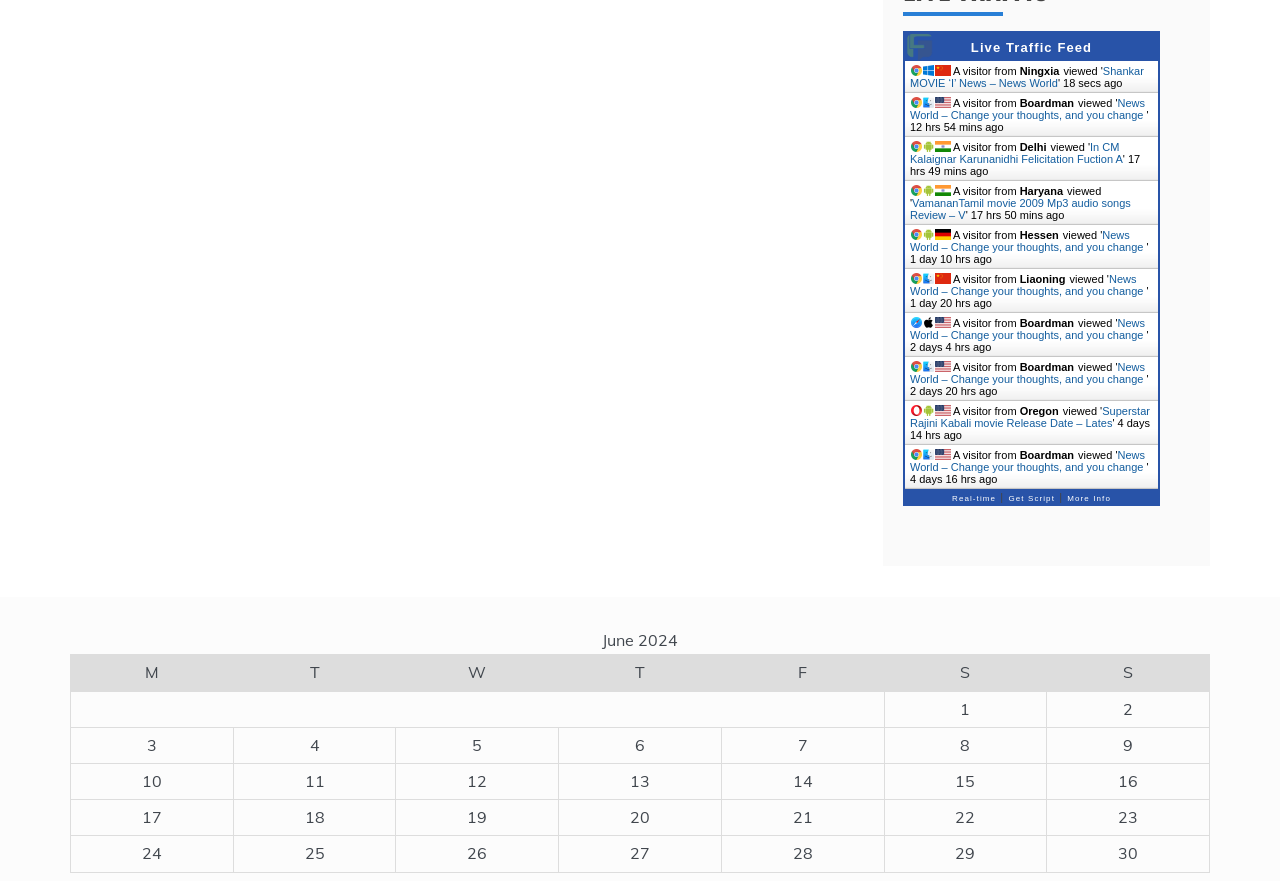Provide the bounding box coordinates of the HTML element this sentence describes: "Live Traffic Feed". The bounding box coordinates consist of four float numbers between 0 and 1, i.e., [left, top, right, bottom].

[0.758, 0.046, 0.853, 0.063]